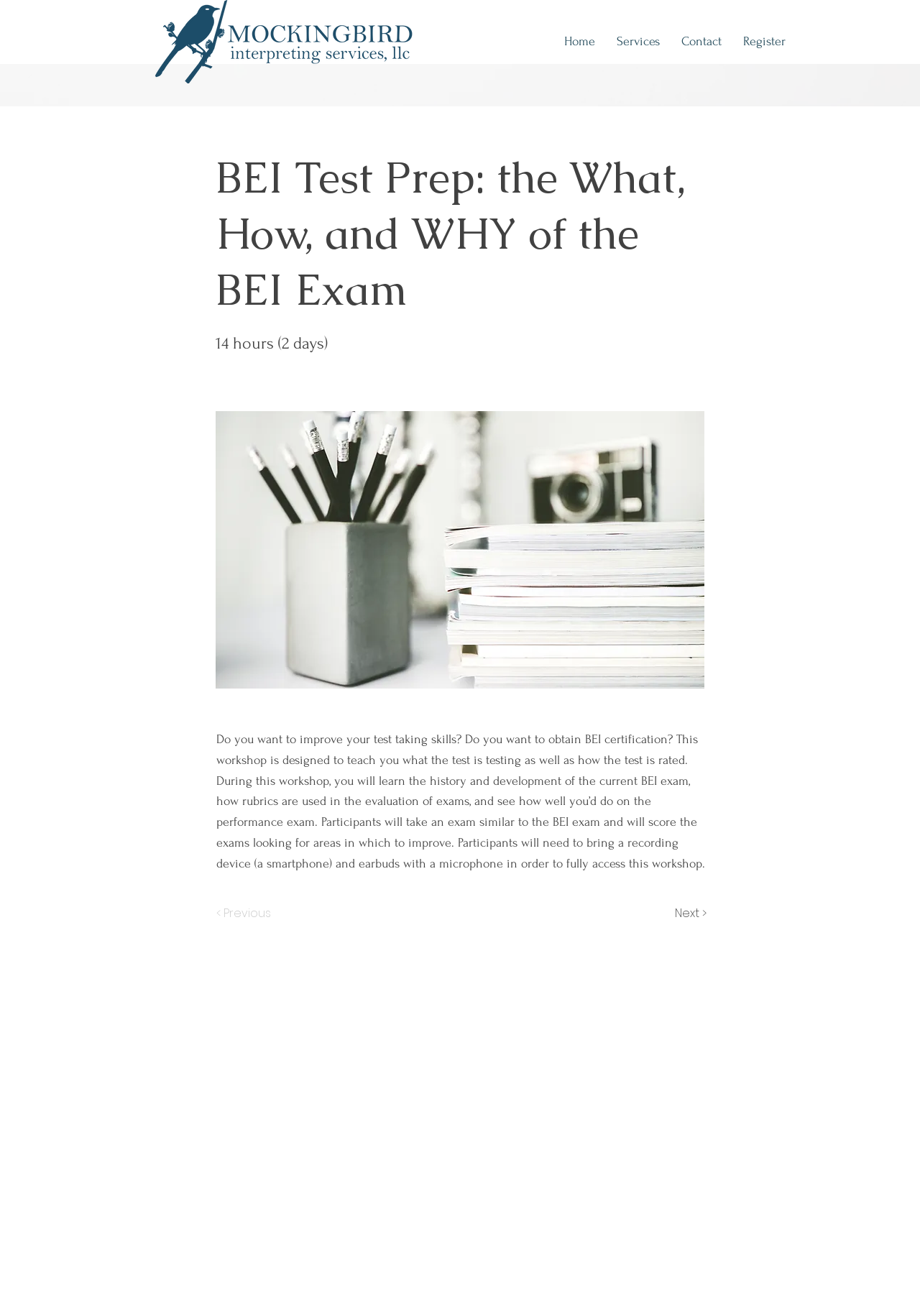Please answer the following question using a single word or phrase: 
What is the navigation menu item after 'Home'?

Services